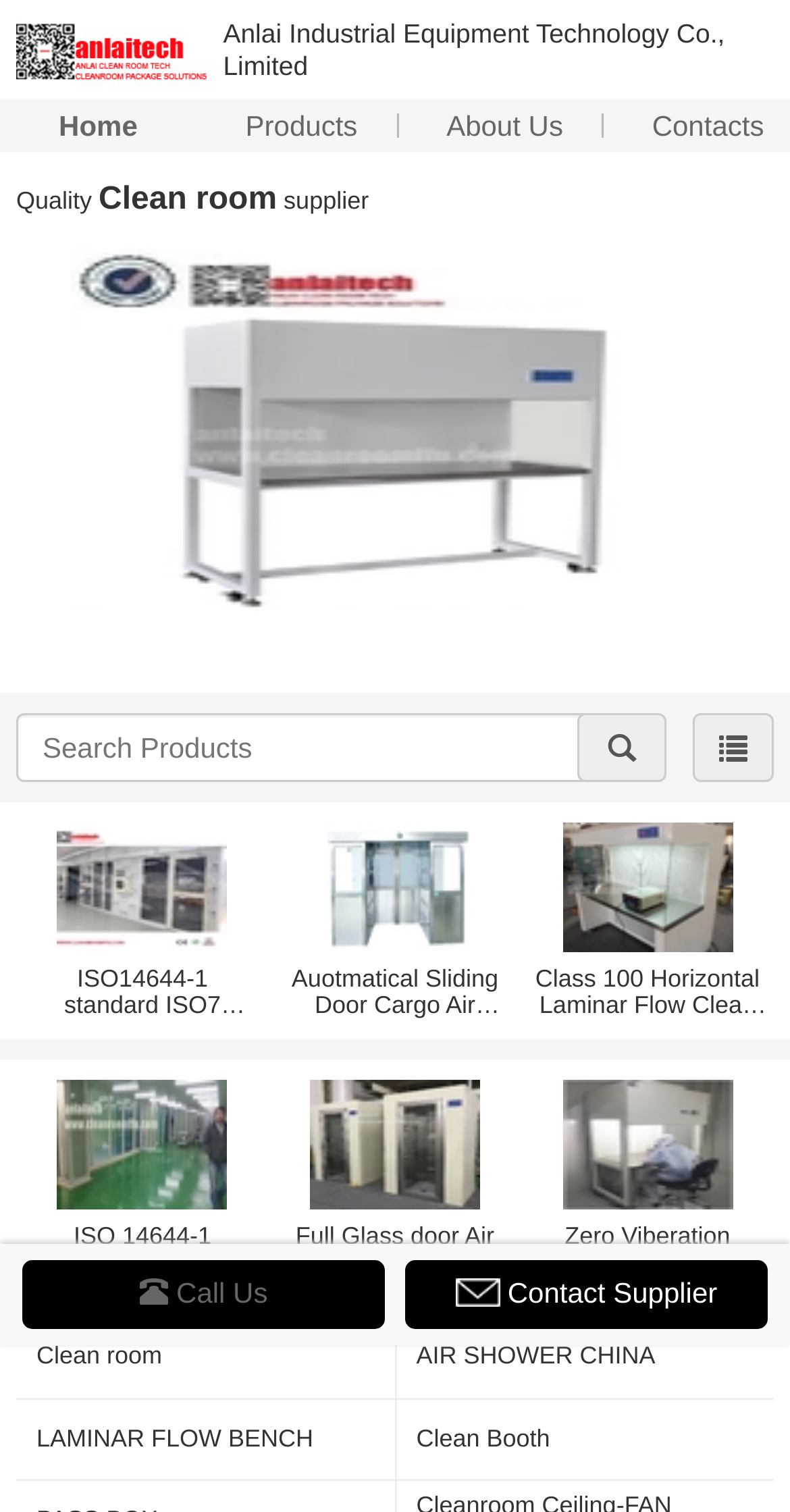Please specify the bounding box coordinates of the element that should be clicked to execute the given instruction: 'Search for products'. Ensure the coordinates are four float numbers between 0 and 1, expressed as [left, top, right, bottom].

[0.021, 0.472, 0.838, 0.517]